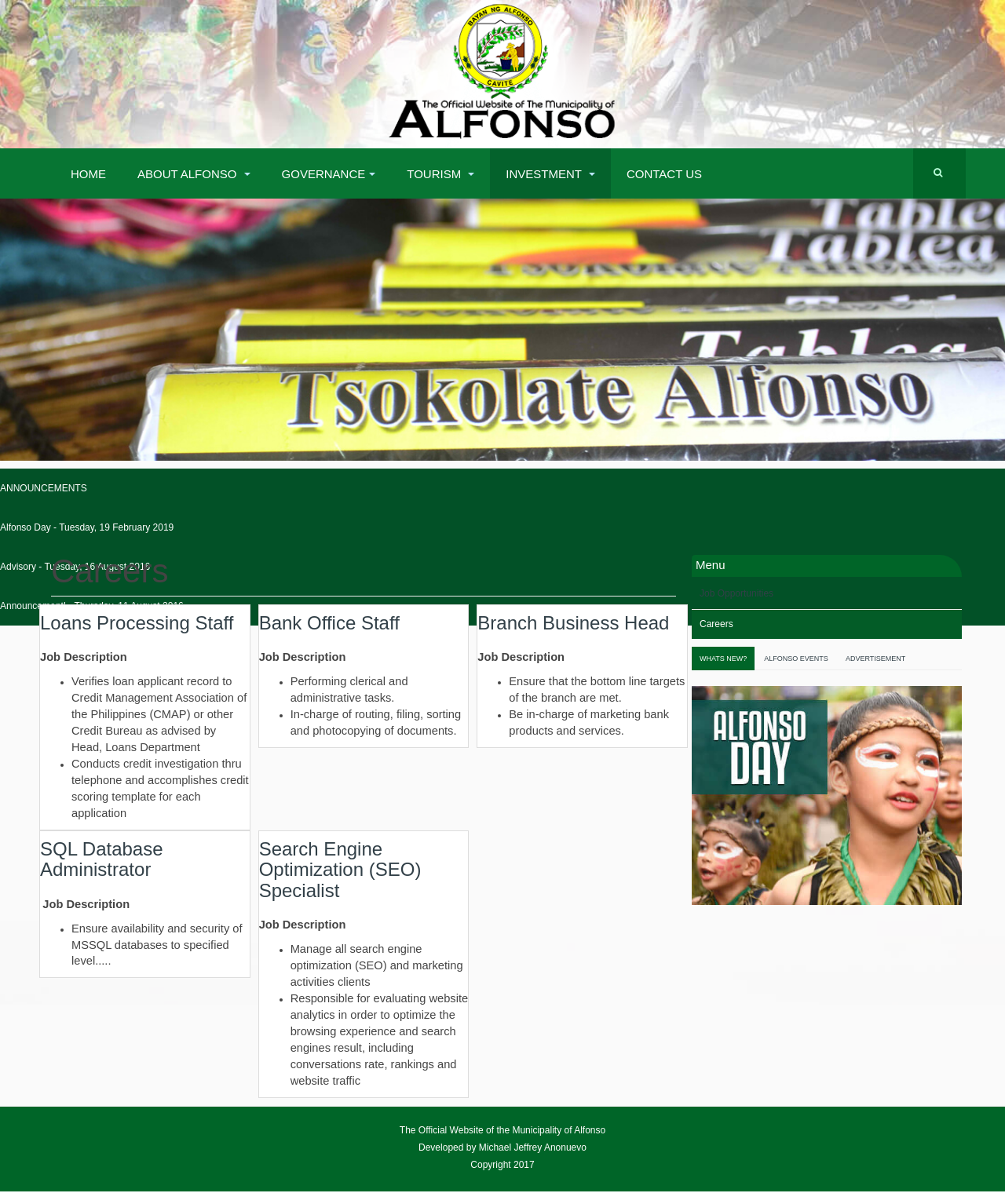Determine the bounding box coordinates of the clickable area required to perform the following instruction: "Apply for Loans Processing Staff". The coordinates should be represented as four float numbers between 0 and 1: [left, top, right, bottom].

[0.04, 0.509, 0.248, 0.526]